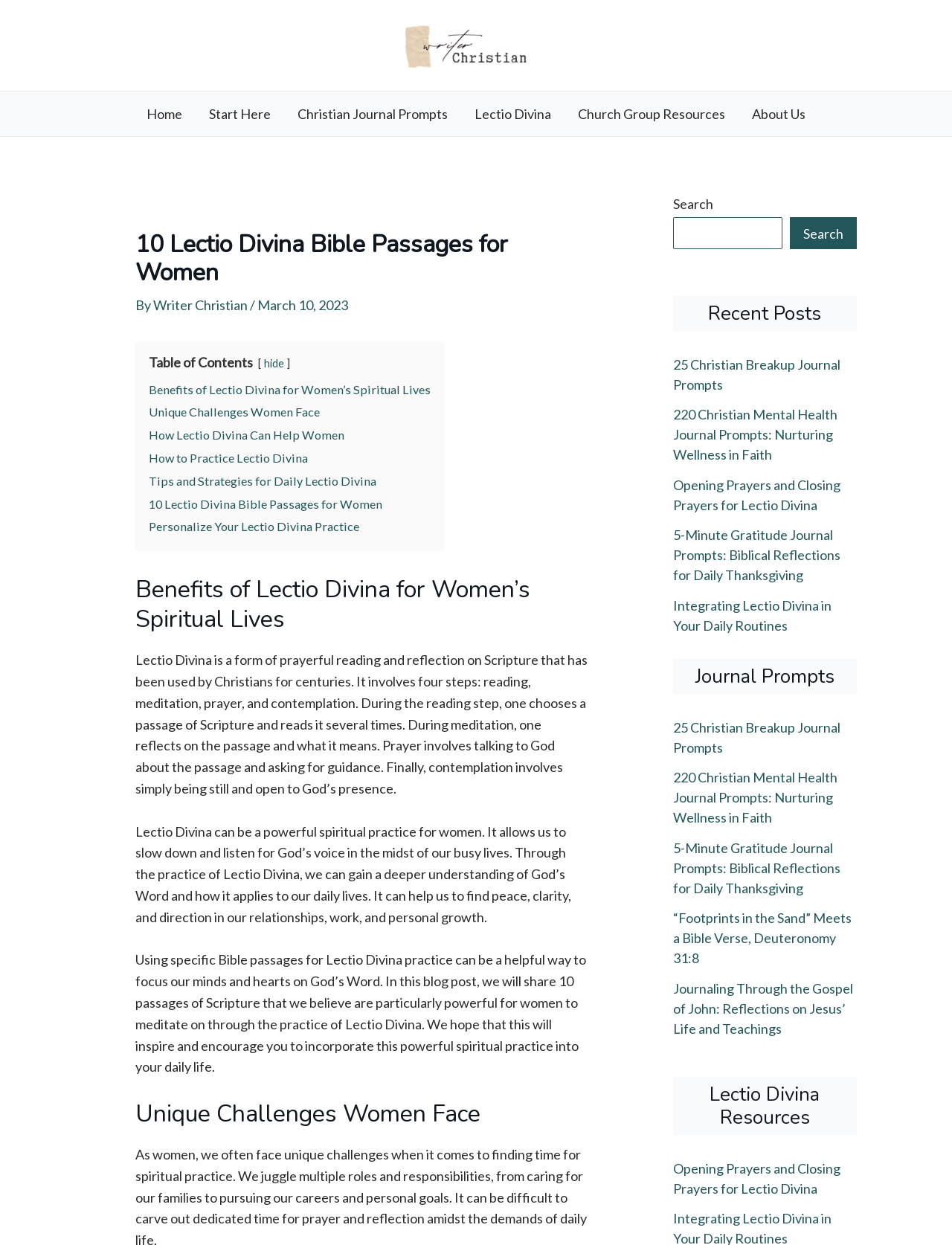Please respond to the question with a concise word or phrase:
What is the function of the search box?

to search the website